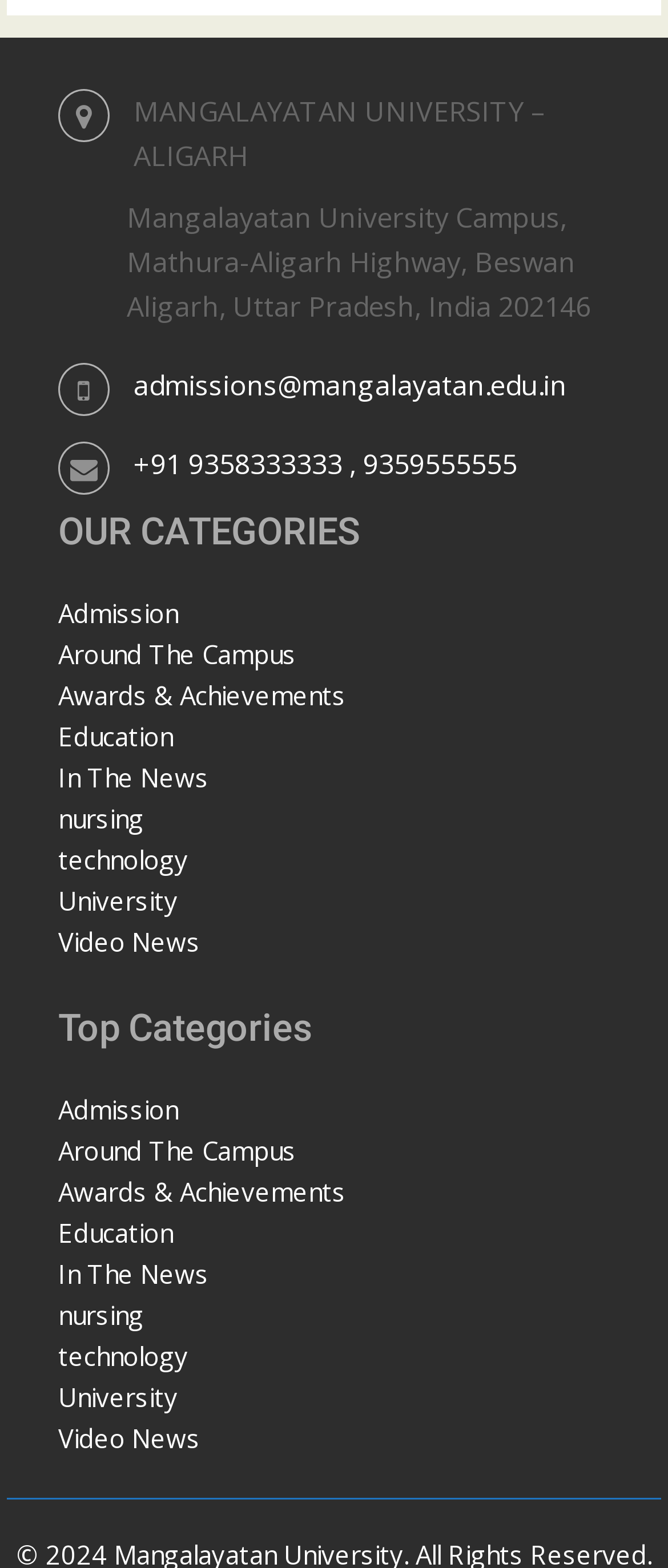Specify the bounding box coordinates of the element's area that should be clicked to execute the given instruction: "Contact the university through email". The coordinates should be four float numbers between 0 and 1, i.e., [left, top, right, bottom].

[0.2, 0.234, 0.848, 0.258]